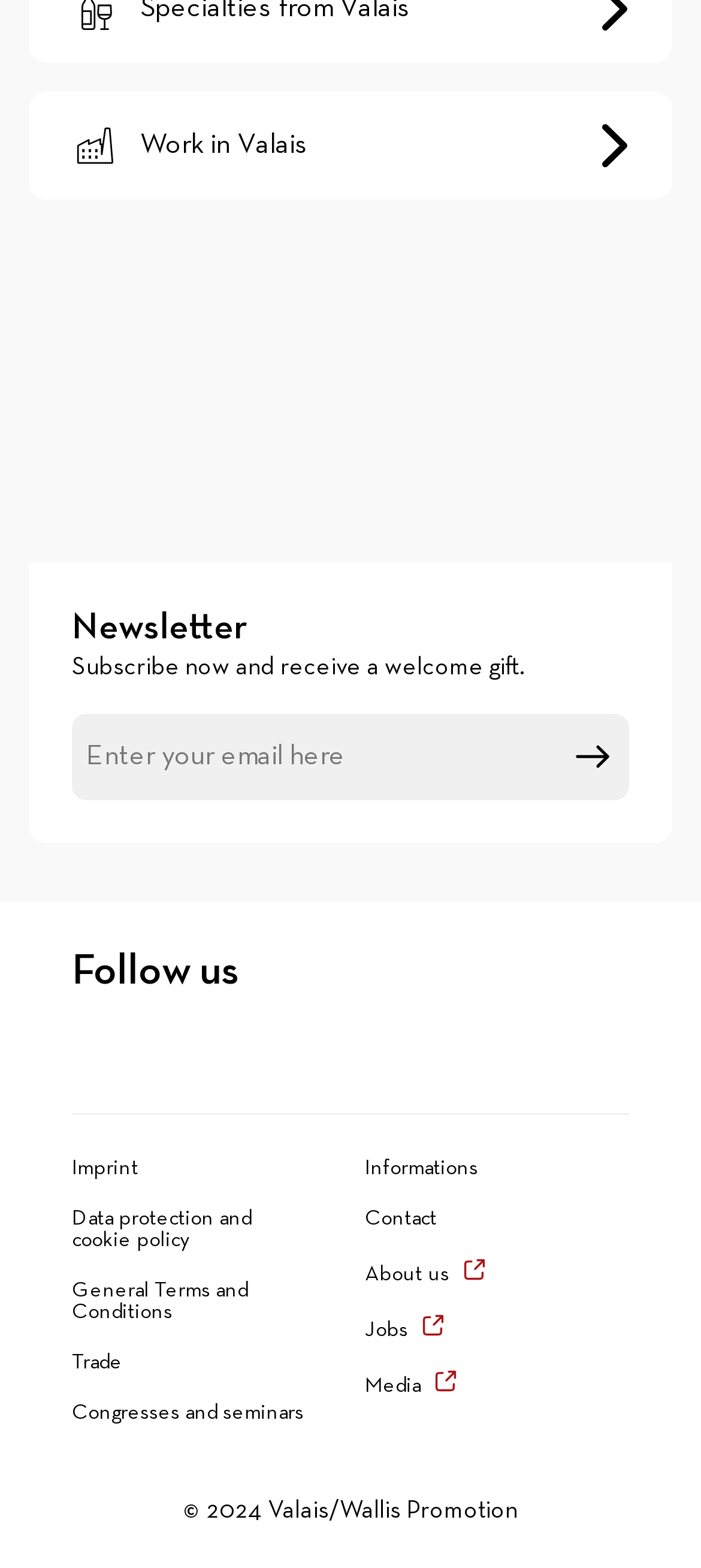Specify the bounding box coordinates of the element's area that should be clicked to execute the given instruction: "Get a free license". The coordinates should be four float numbers between 0 and 1, i.e., [left, top, right, bottom].

None